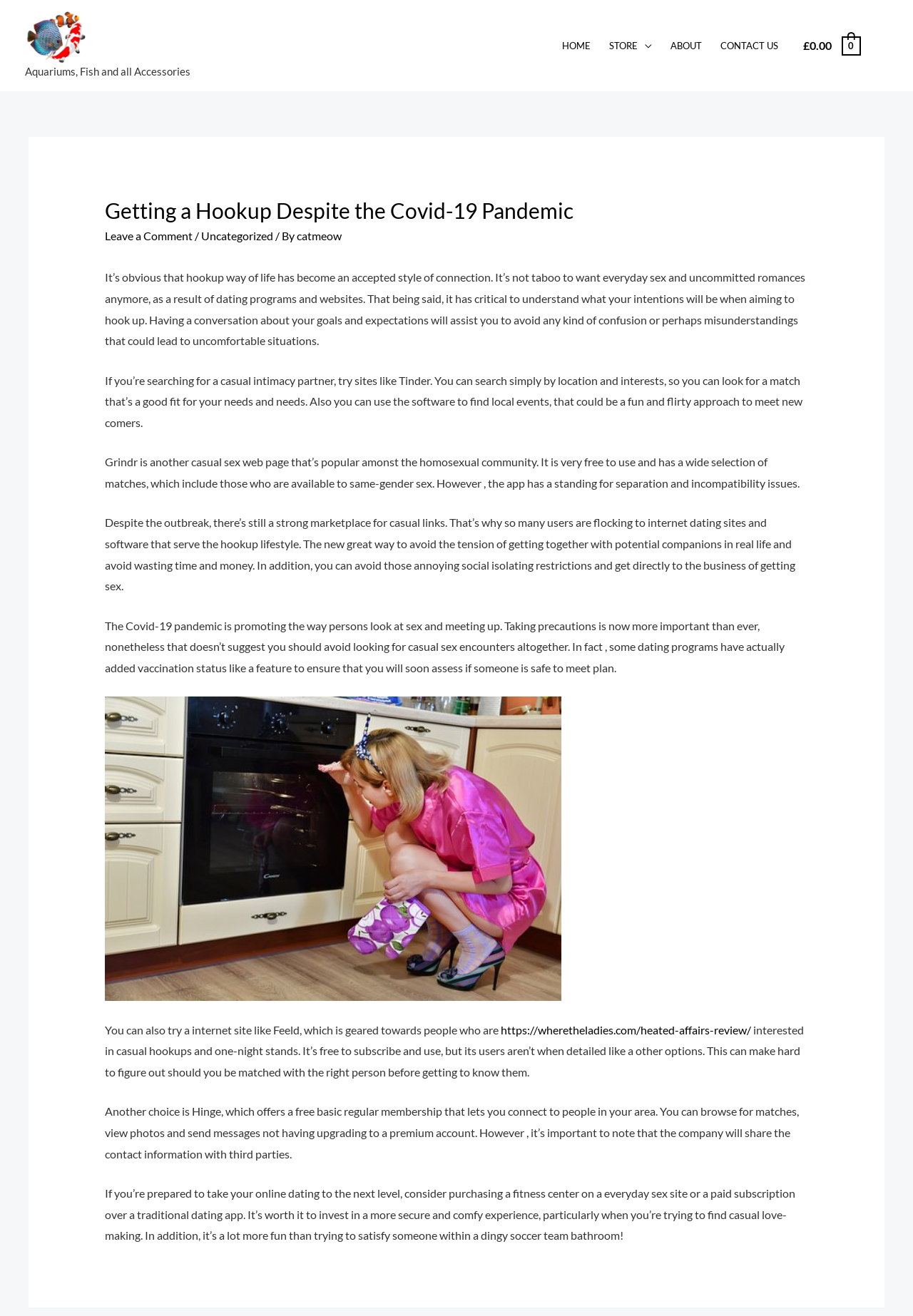Based on the image, please respond to the question with as much detail as possible:
What is the topic of the article?

The topic of the article can be inferred from the heading 'Getting a Hookup Despite the Covid-19 Pandemic' and the content of the article, which discusses ways to find casual sex partners during the pandemic.